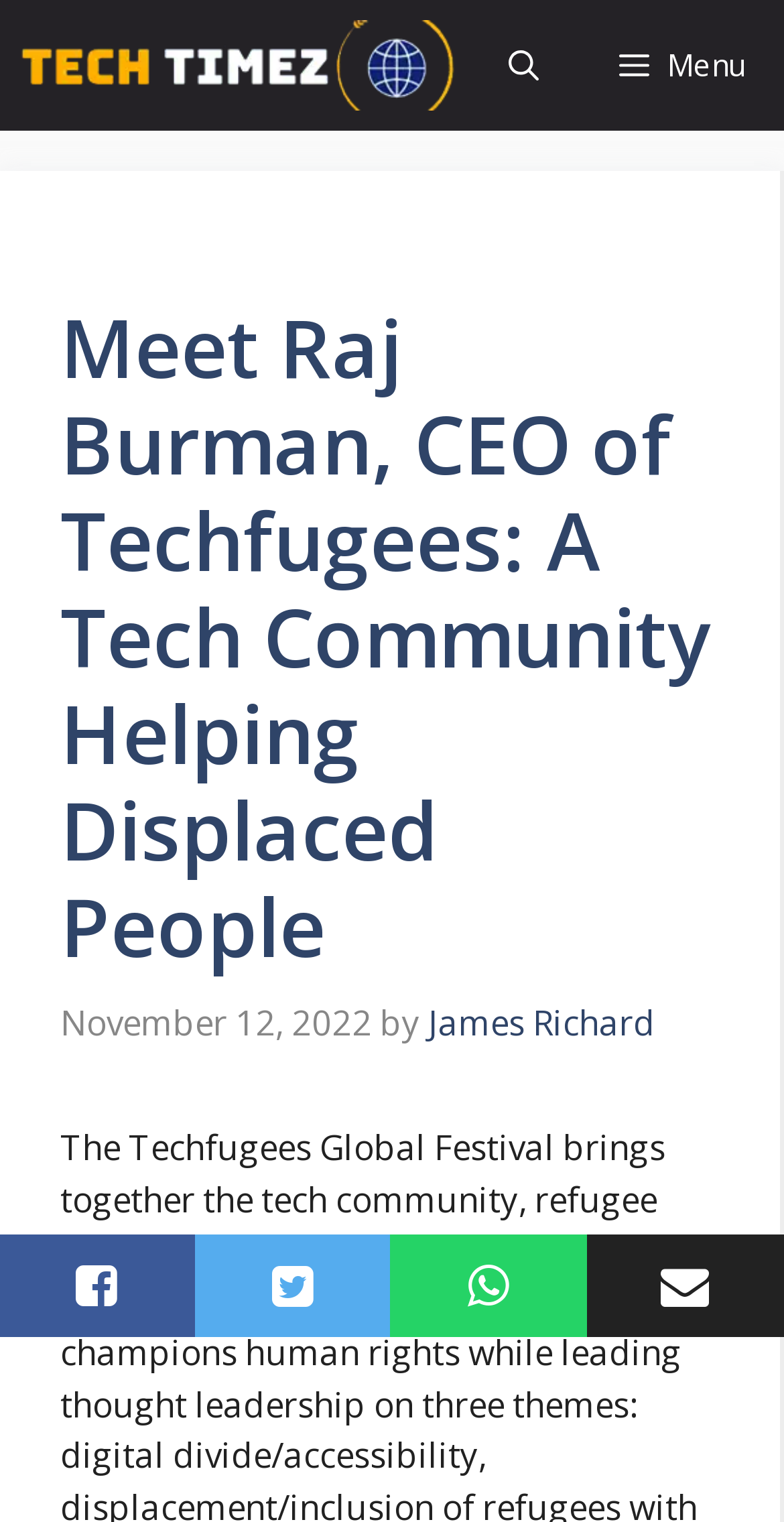Given the element description: "title="Tech Timez"", predict the bounding box coordinates of the UI element it refers to, using four float numbers between 0 and 1, i.e., [left, top, right, bottom].

[0.026, 0.0, 0.581, 0.086]